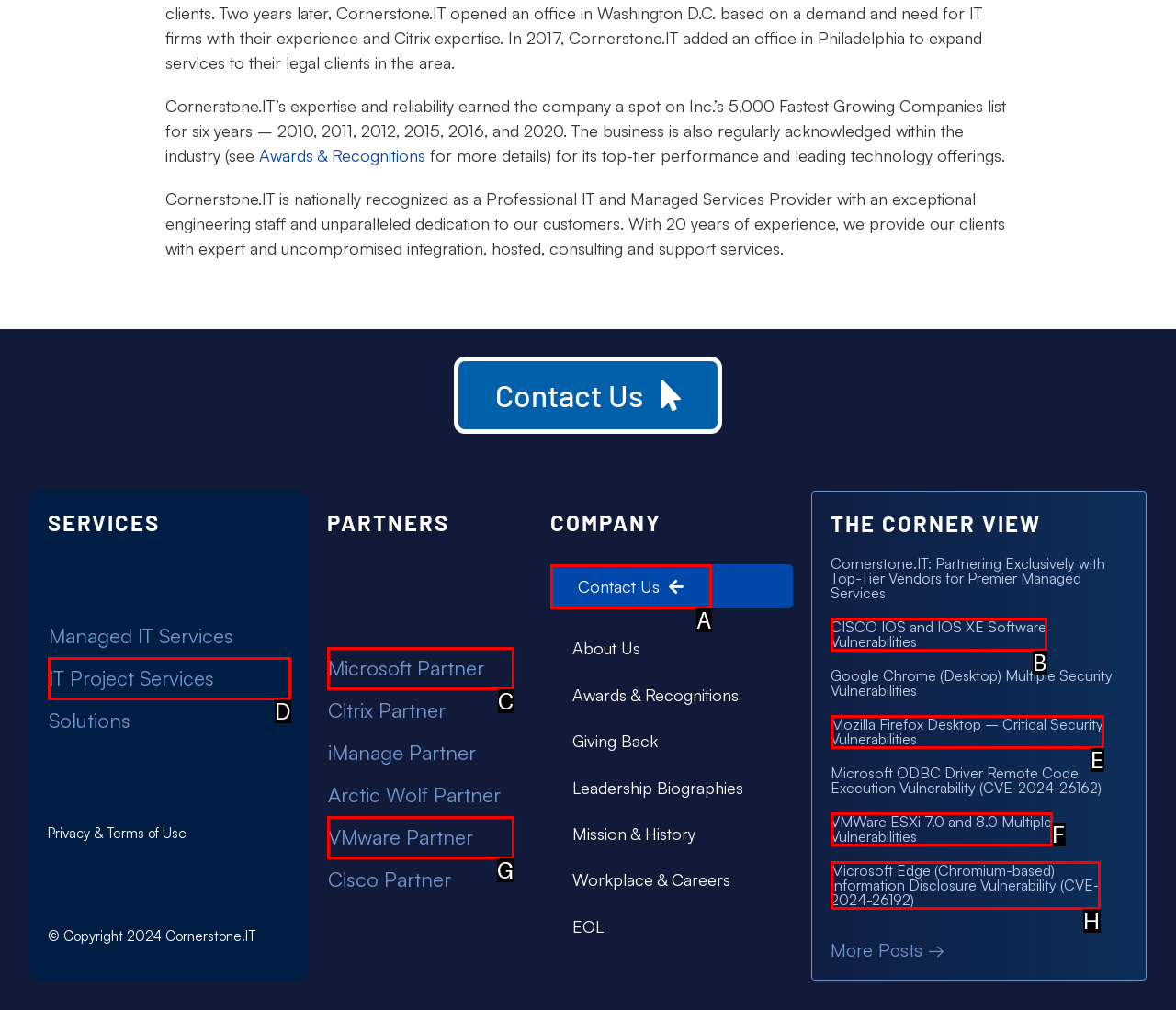Choose the letter of the UI element that aligns with the following description: IT Project Services
State your answer as the letter from the listed options.

D